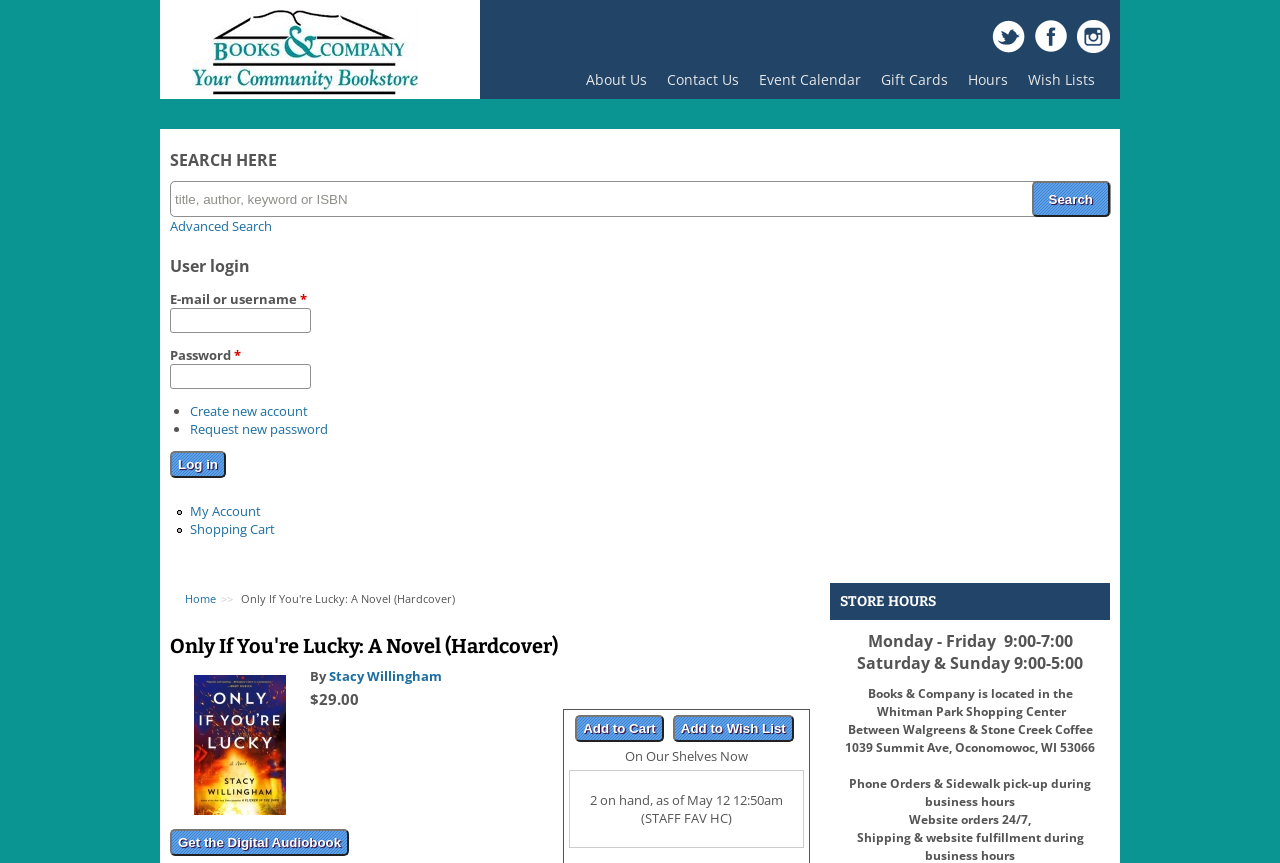Give a one-word or short-phrase answer to the following question: 
What are the store hours?

Monday - Friday 9:00-7:00, Saturday & Sunday 9:00-5:00